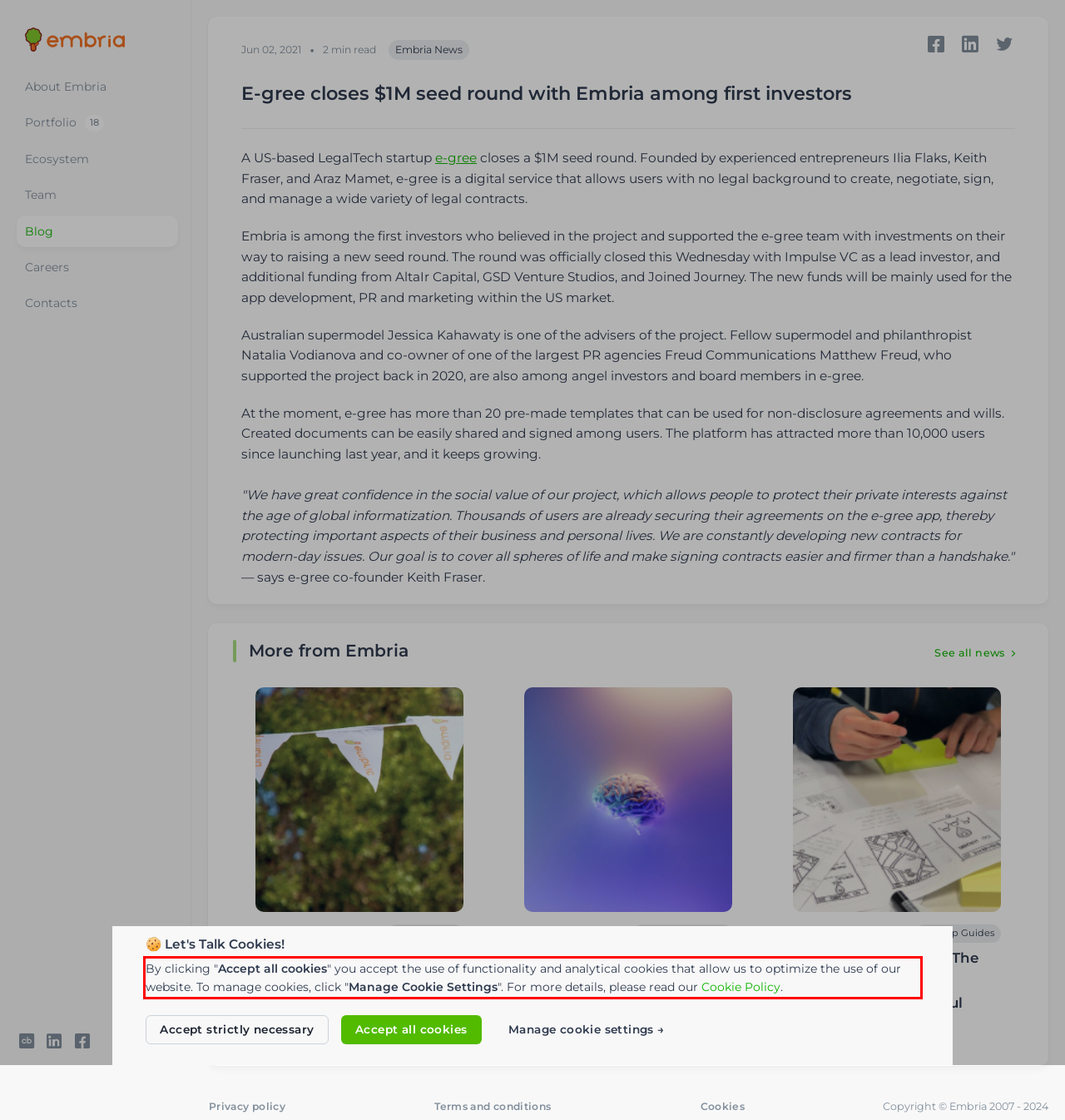Please take the screenshot of the webpage, find the red bounding box, and generate the text content that is within this red bounding box.

By clicking "Accept all cookies" you accept the use of functionality and analytical cookies that allow us to optimize the use of our website. To manage cookies, click "Manage Cookie Settings". For more details, please read our Cookie Policy.